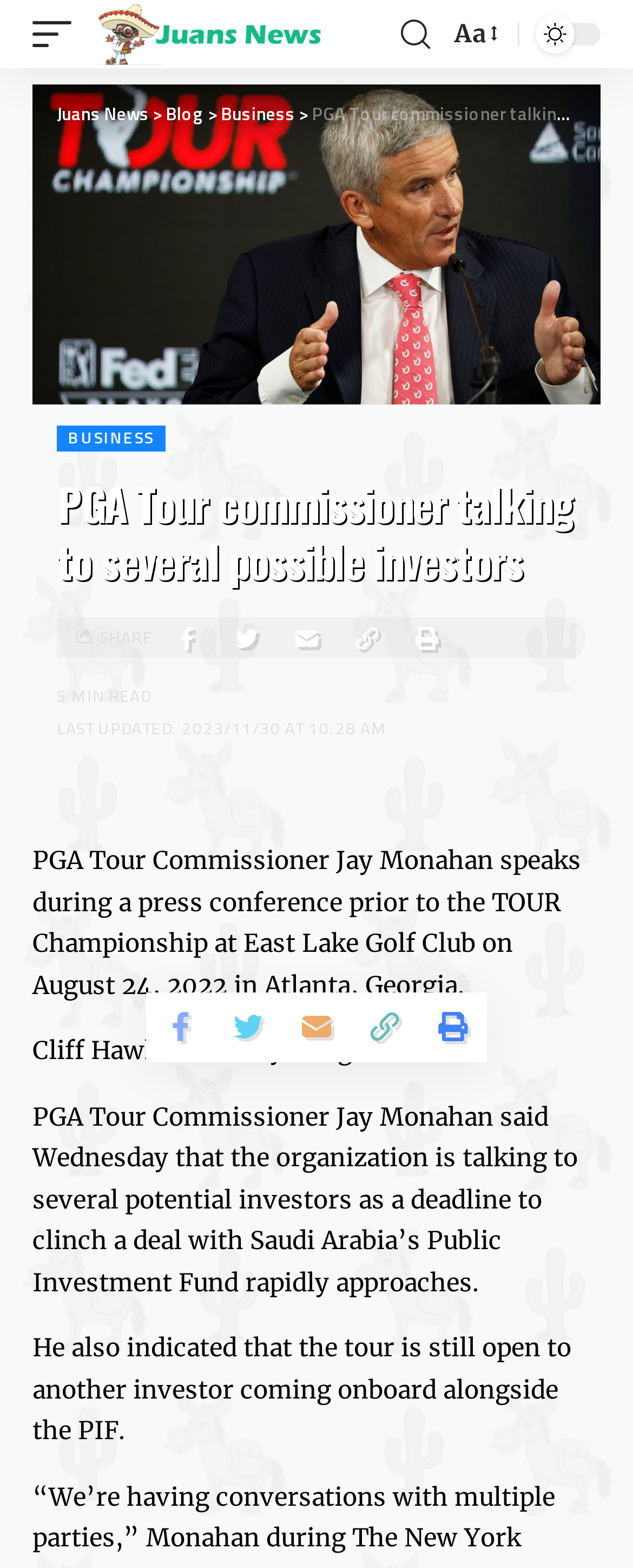Determine the bounding box coordinates for the clickable element required to fulfill the instruction: "resize font". Provide the coordinates as four float numbers between 0 and 1, i.e., [left, top, right, bottom].

[0.705, 0.009, 0.792, 0.035]